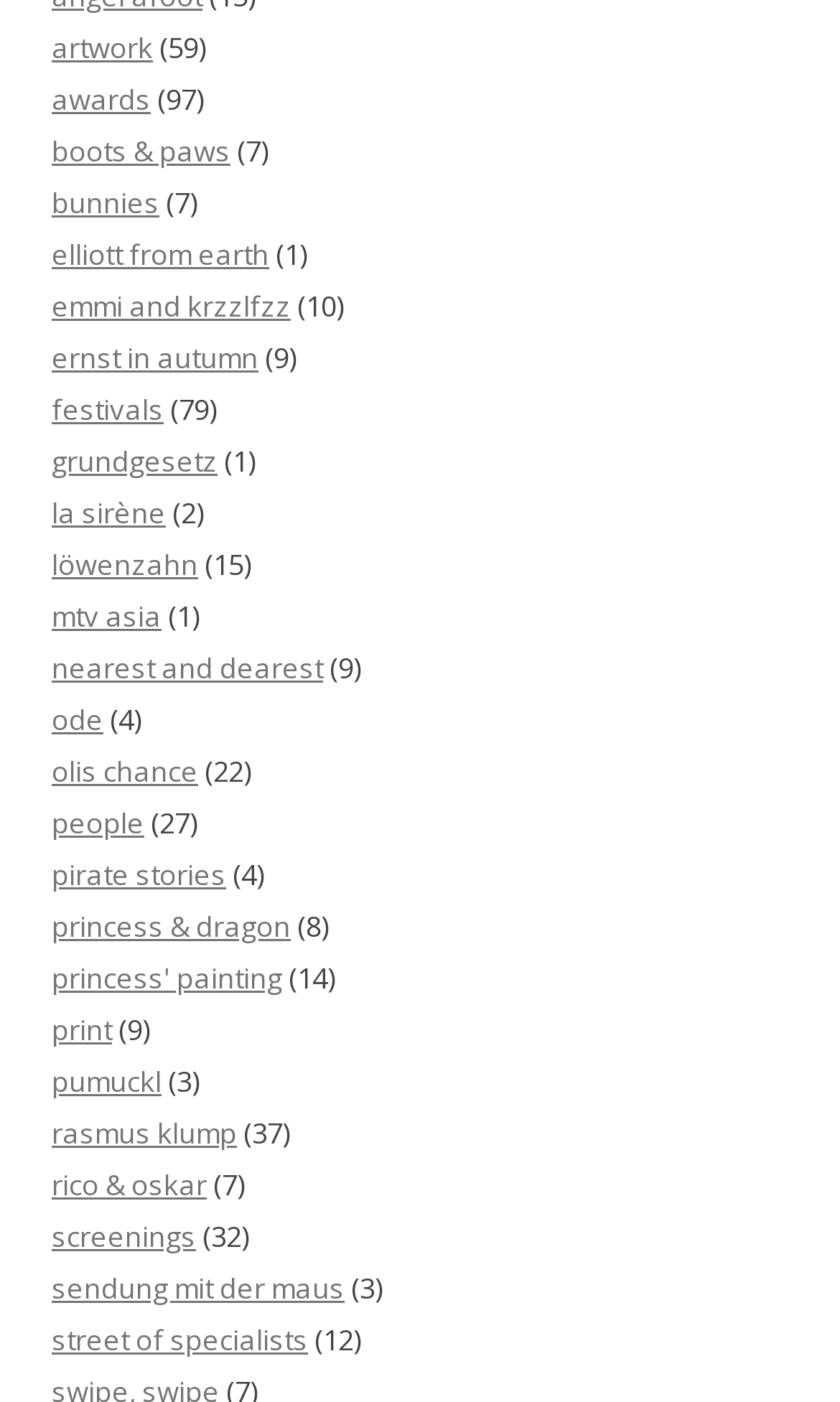Find the bounding box coordinates for the area that should be clicked to accomplish the instruction: "click artwork".

[0.062, 0.019, 0.182, 0.047]